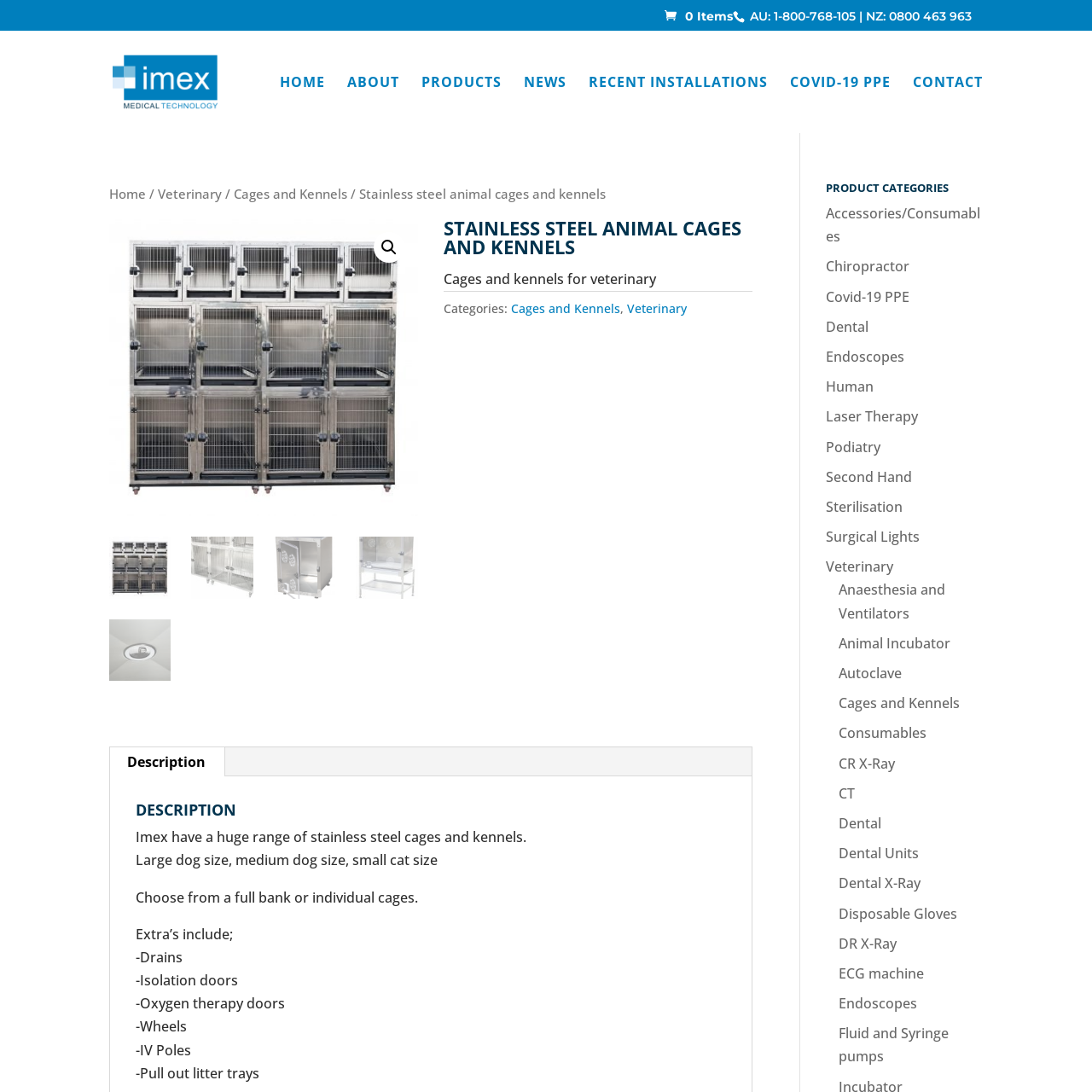Direct your attention to the image marked by the red boundary, What sizes of animals can the cage house? Provide a single word or phrase in response.

Large dogs, medium dogs, small cats